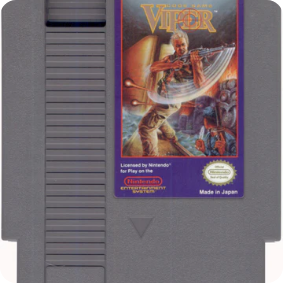Provide a one-word or short-phrase answer to the question:
Is the game authorized for play on Nintendo systems?

Yes